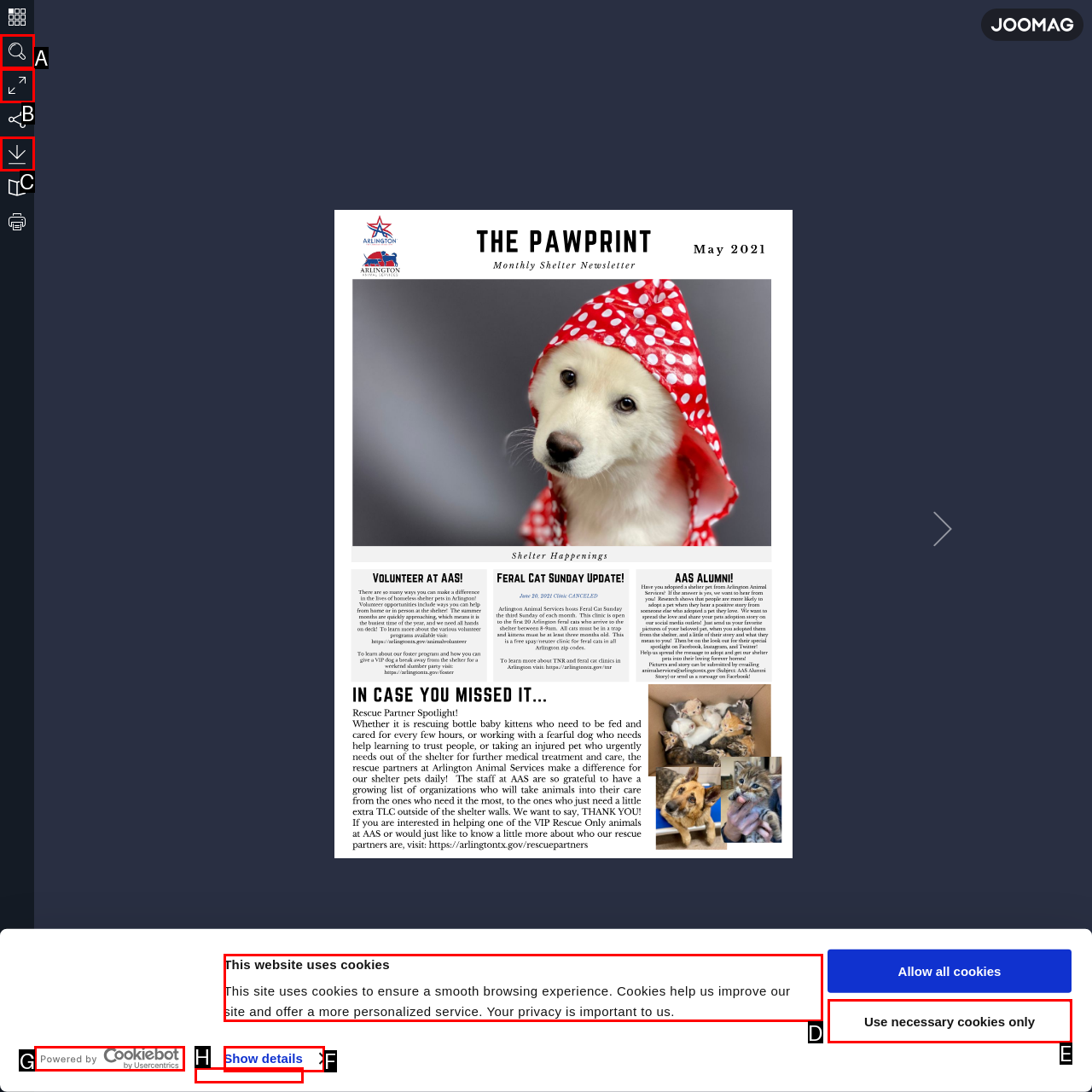Tell me which element should be clicked to achieve the following objective: Click the logo
Reply with the letter of the correct option from the displayed choices.

G